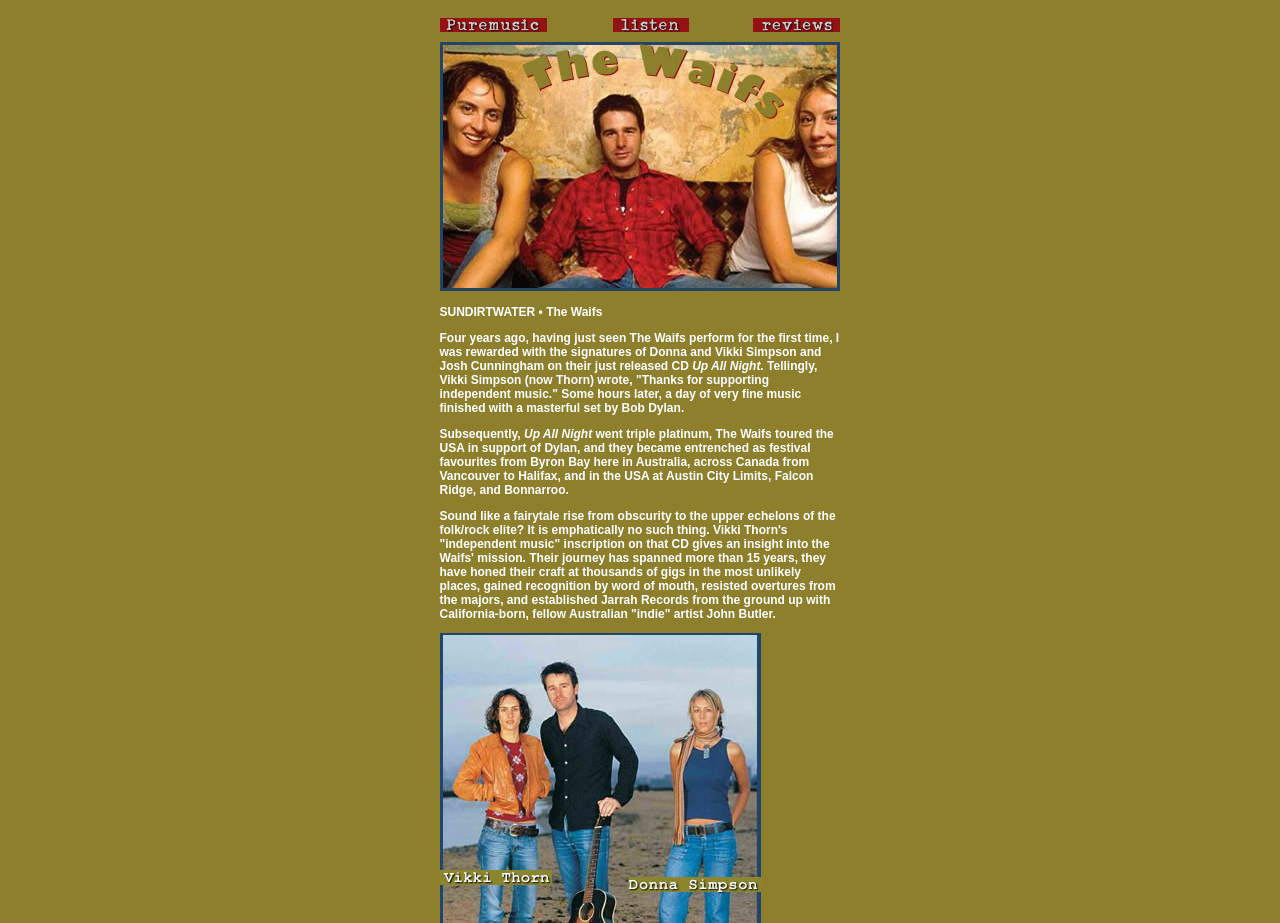Locate the bounding box coordinates of the UI element described by: "parent_node: Website name="url"". Provide the coordinates as four float numbers between 0 and 1, formatted as [left, top, right, bottom].

None